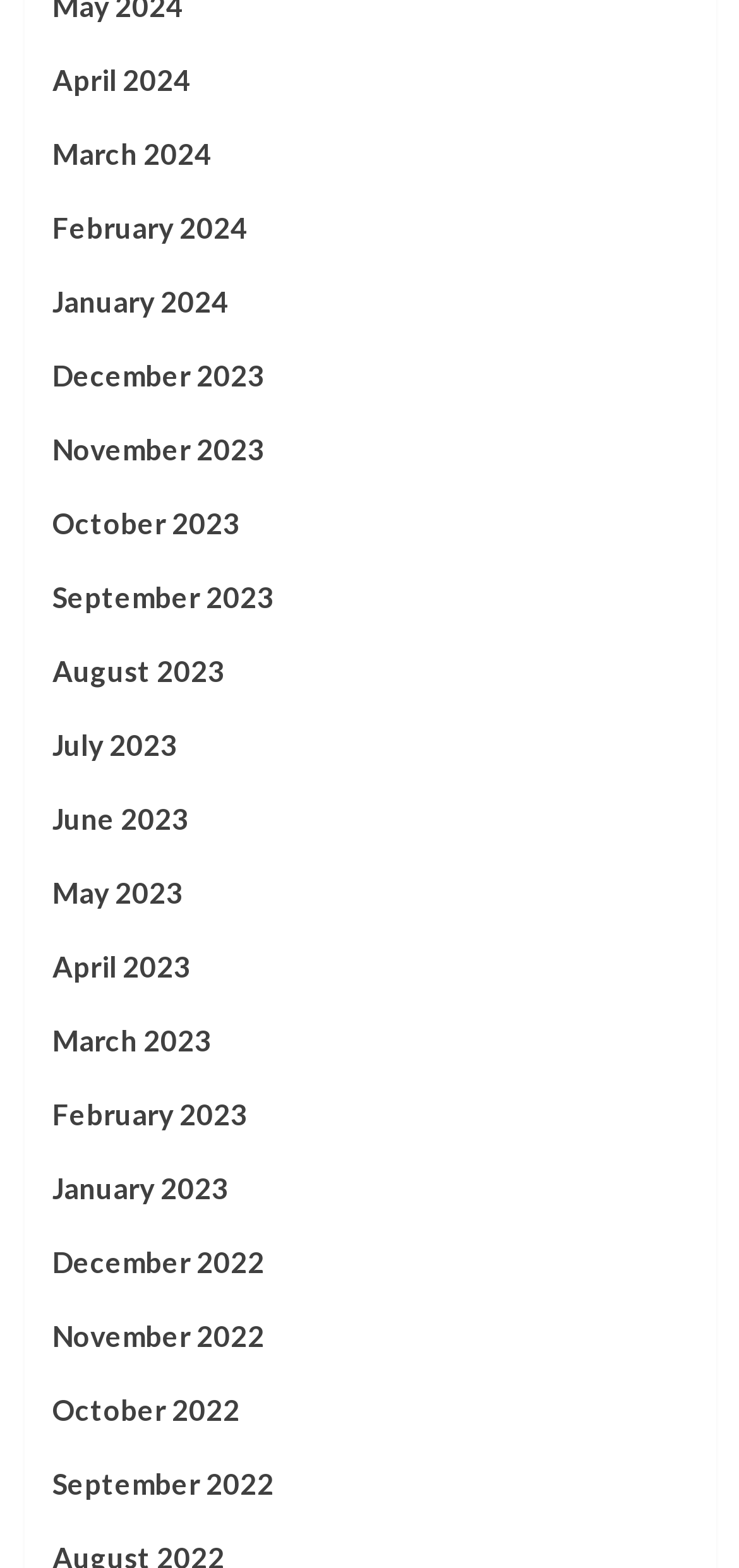Identify the bounding box for the UI element that is described as follows: "September 2023".

[0.071, 0.366, 0.929, 0.413]